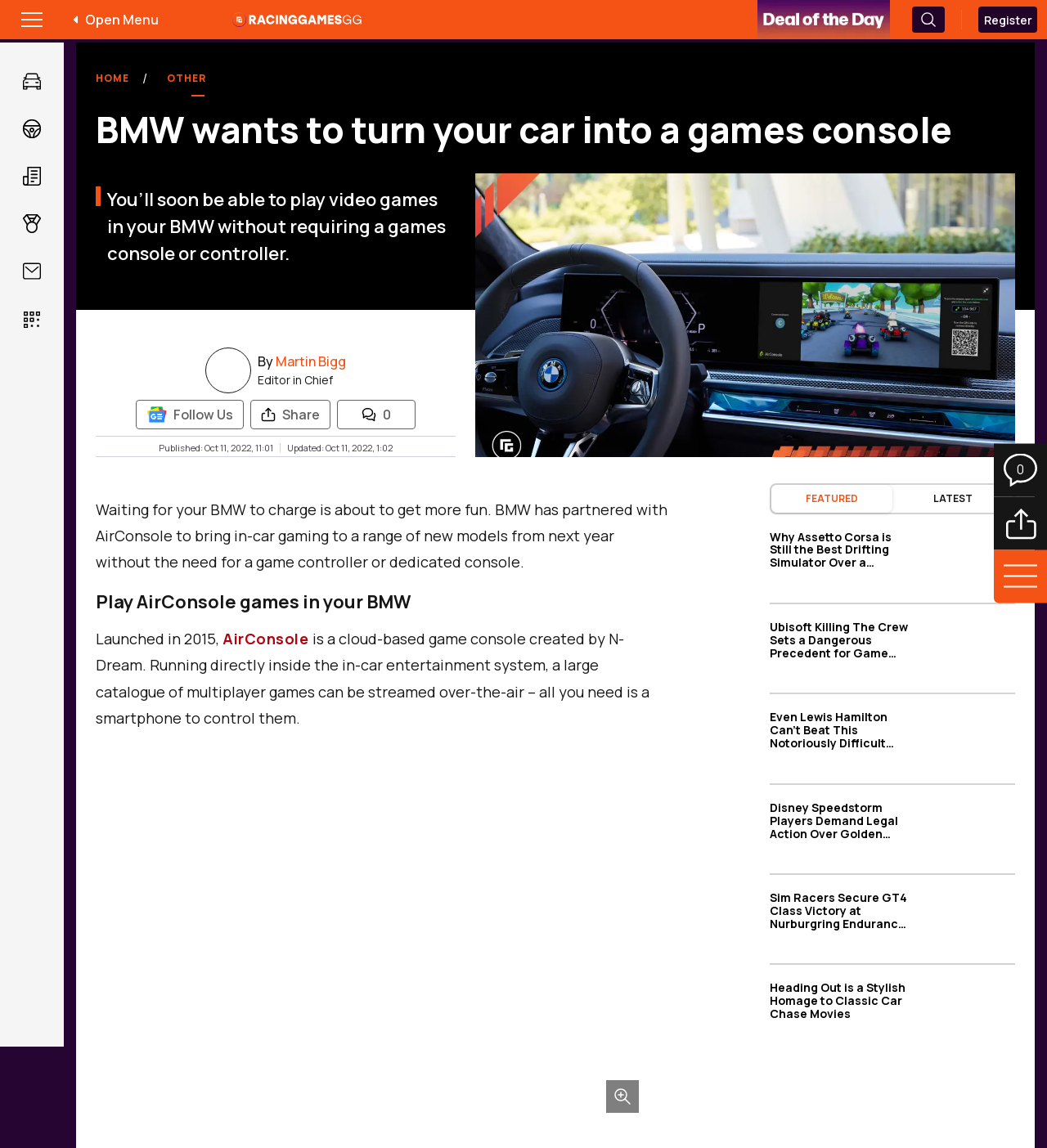From the screenshot, find the bounding box of the UI element matching this description: "Everything Else". Supply the bounding box coordinates in the form [left, top, right, bottom], each a float between 0 and 1.

[0.012, 0.261, 0.048, 0.296]